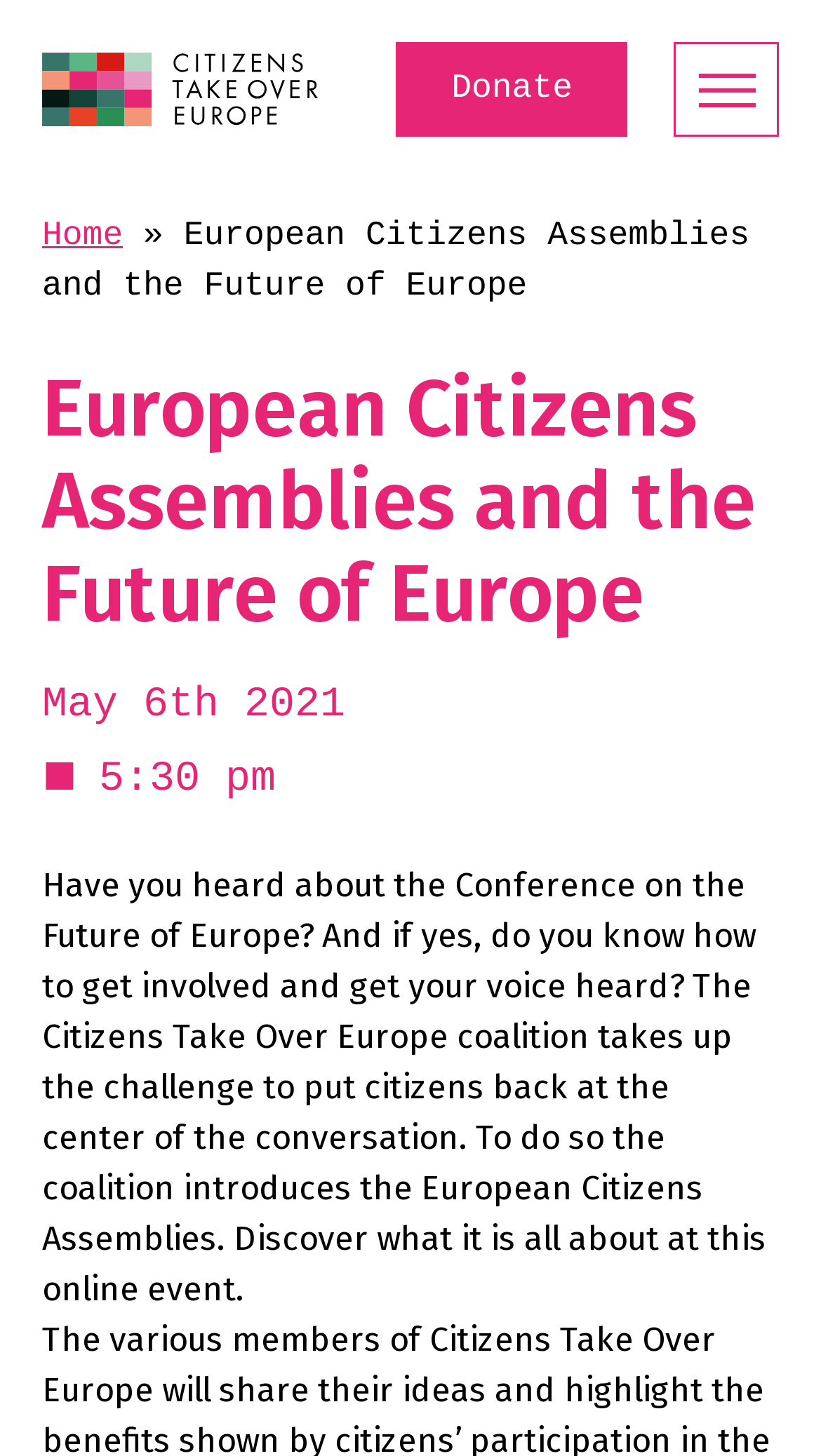Provide a short, one-word or phrase answer to the question below:
What is the name of the online event?

Citizens Take Over Europe